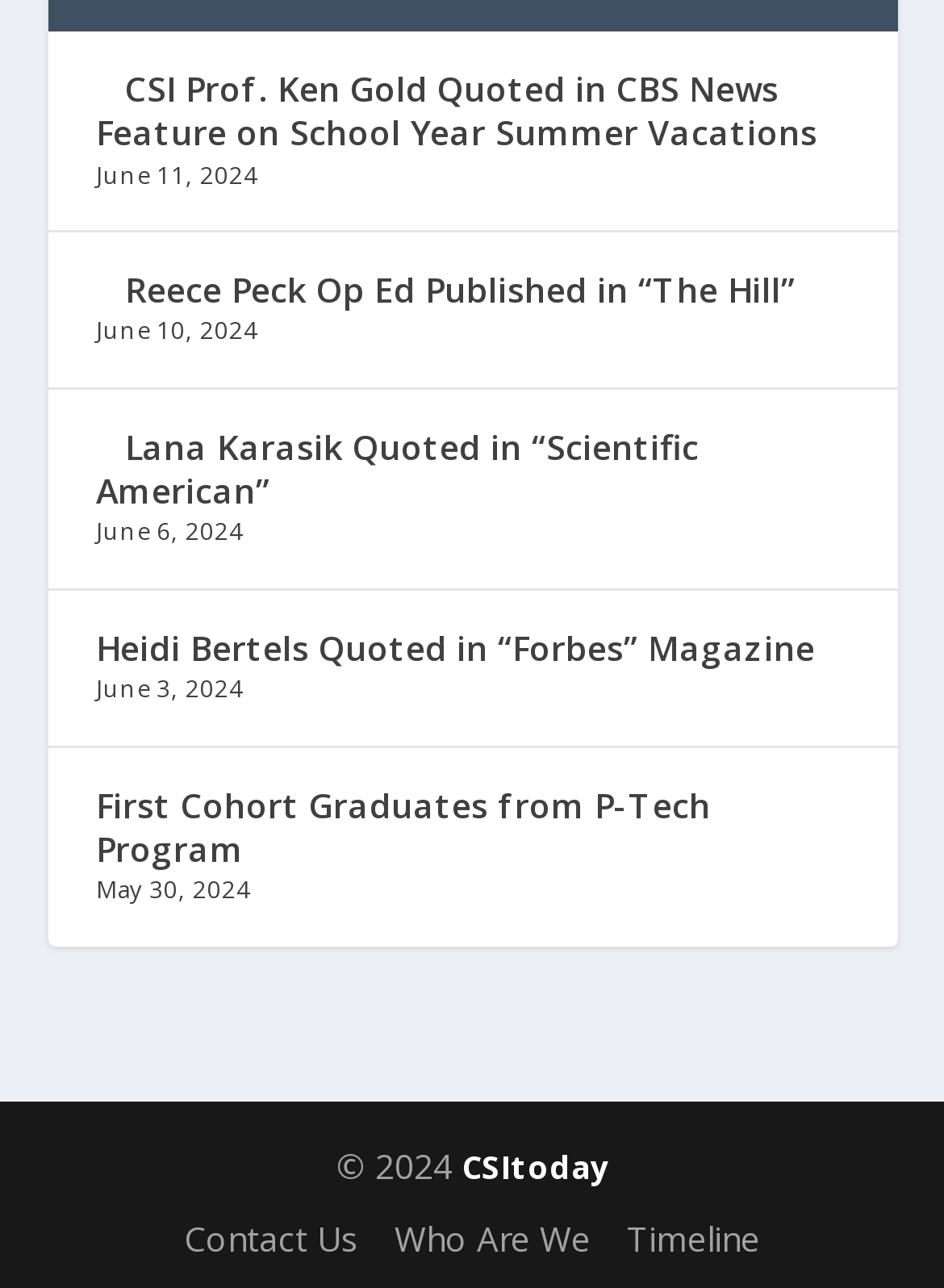Please locate the bounding box coordinates of the element that needs to be clicked to achieve the following instruction: "Read news about CSI Prof. Ken Gold". The coordinates should be four float numbers between 0 and 1, i.e., [left, top, right, bottom].

[0.101, 0.051, 0.865, 0.121]